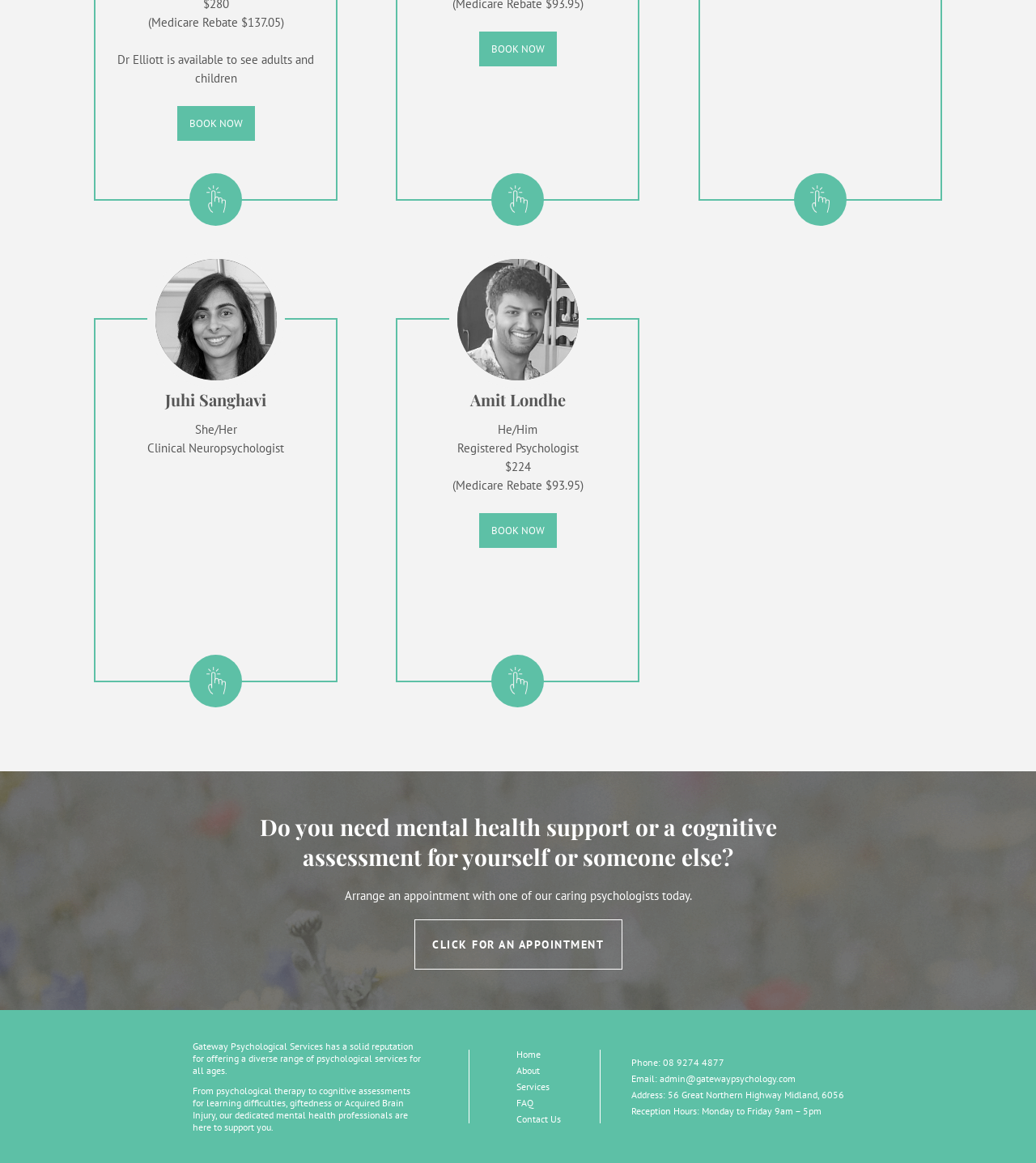Highlight the bounding box coordinates of the element you need to click to perform the following instruction: "Click the Home link."

[0.498, 0.901, 0.521, 0.912]